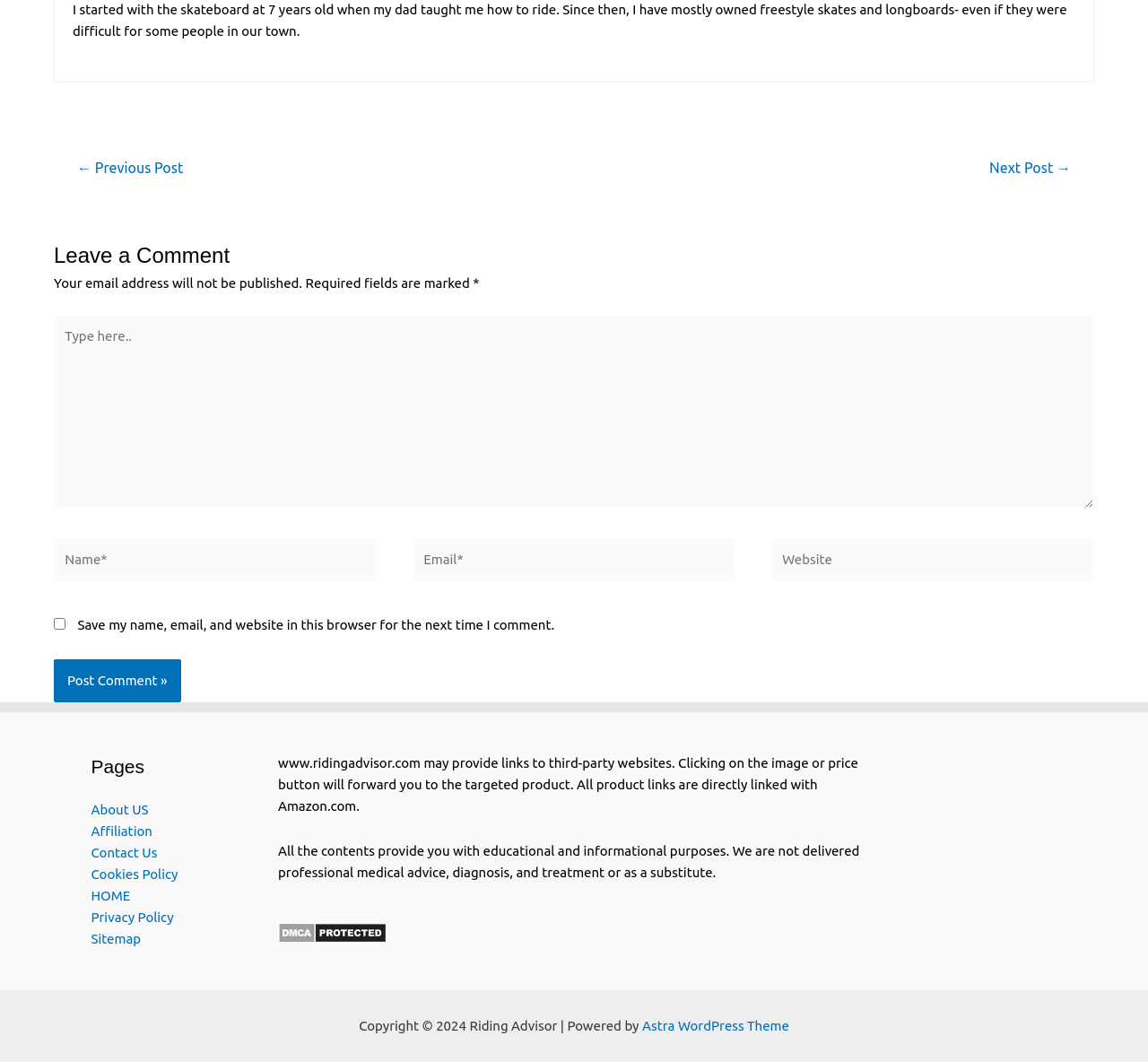Pinpoint the bounding box coordinates of the clickable element to carry out the following instruction: "Click the 'About US' link."

[0.079, 0.755, 0.129, 0.77]